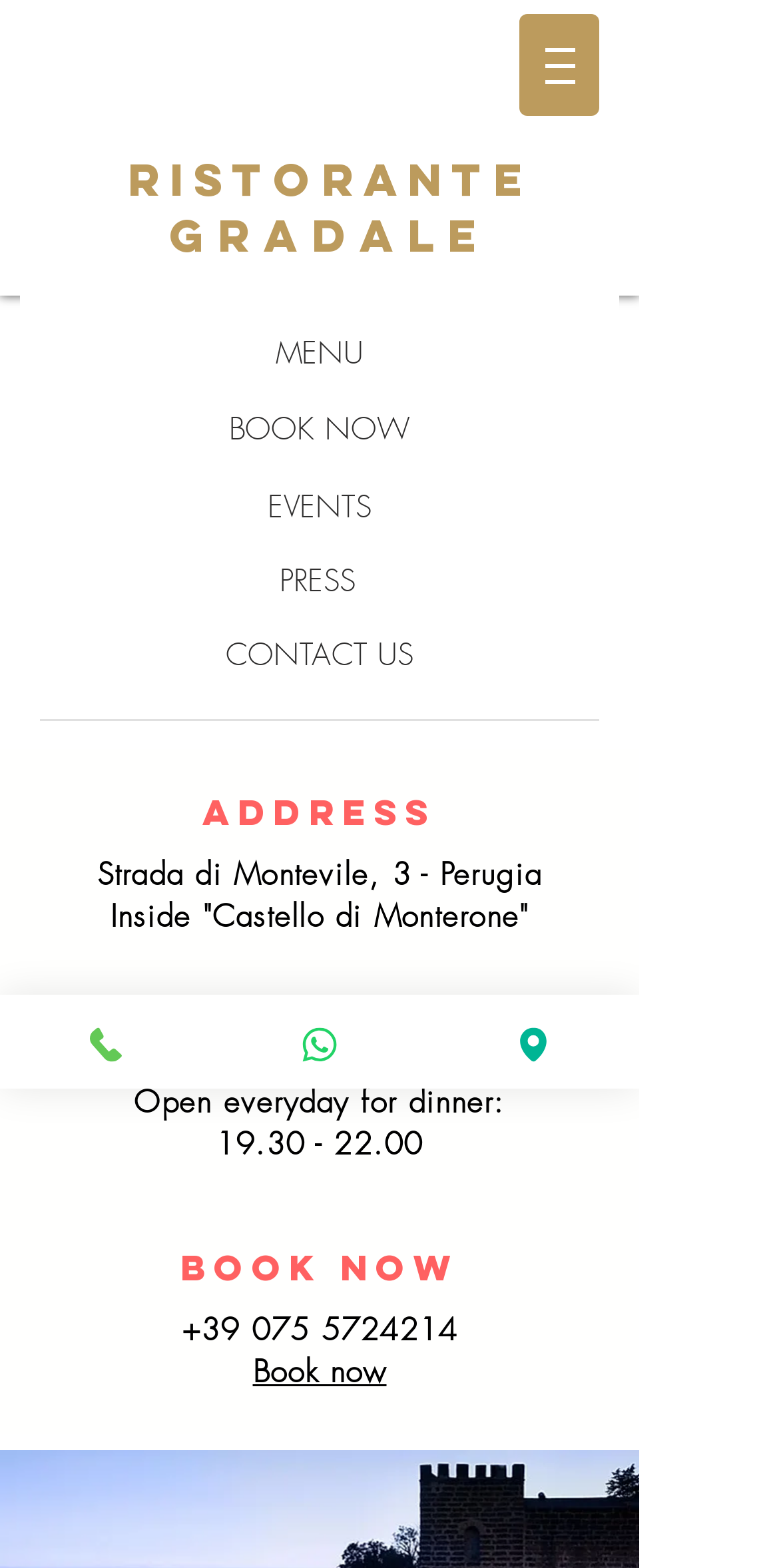Determine the bounding box coordinates of the clickable region to carry out the instruction: "Book a table now".

[0.051, 0.25, 0.769, 0.299]